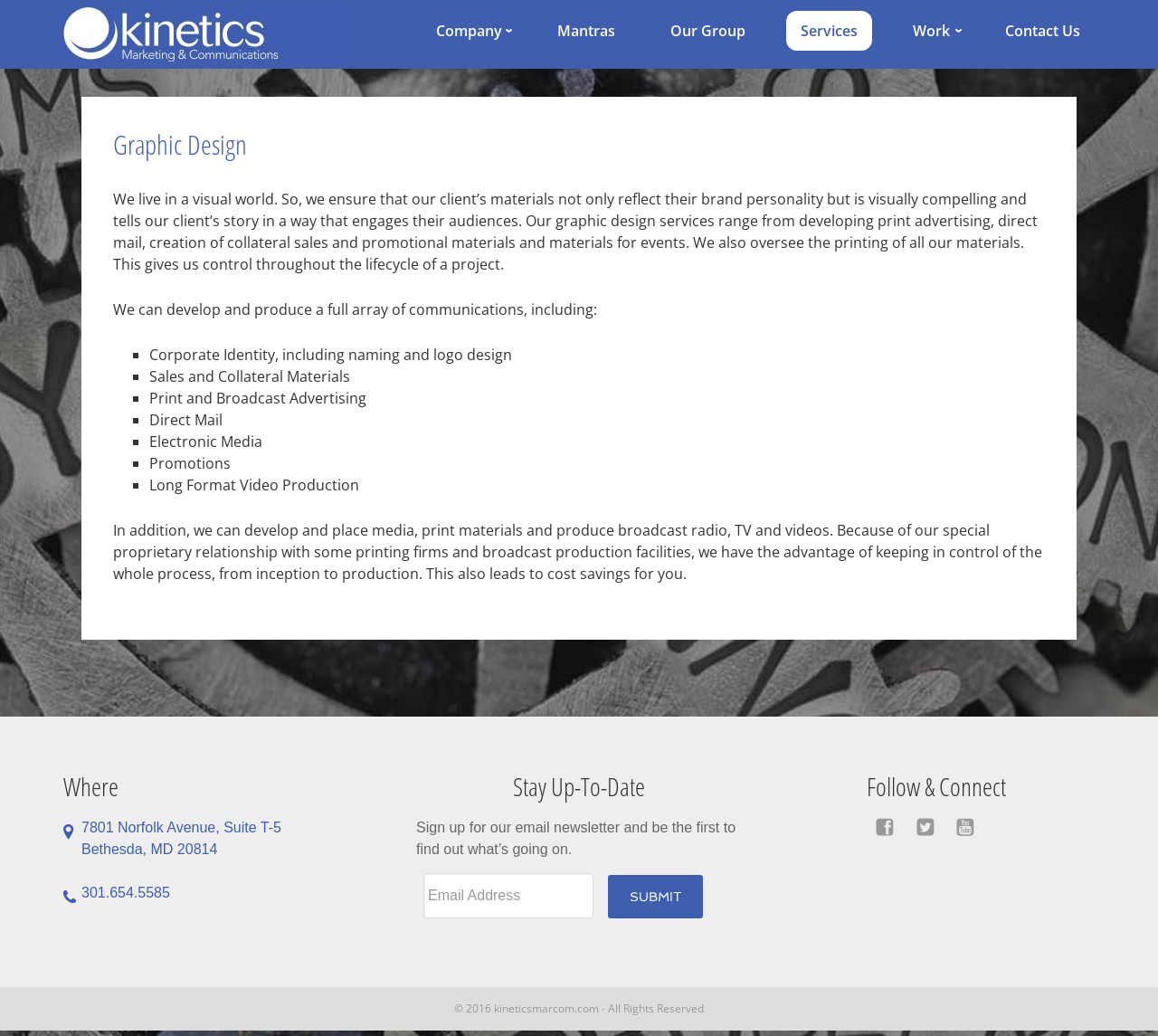Find the bounding box coordinates of the area that needs to be clicked in order to achieve the following instruction: "Click on the 'KINETICS' link". The coordinates should be specified as four float numbers between 0 and 1, i.e., [left, top, right, bottom].

[0.055, 0.007, 0.289, 0.059]